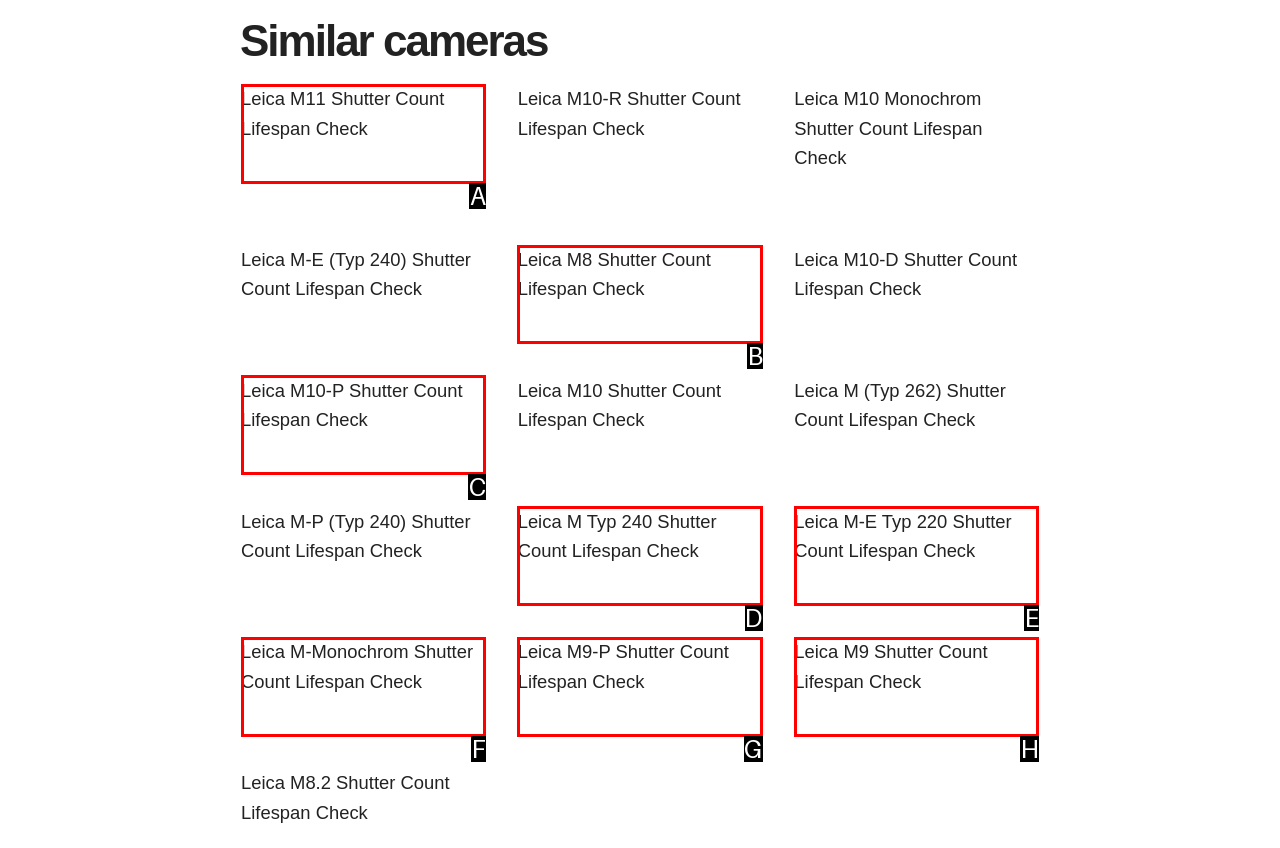Choose the letter of the UI element necessary for this task: Click the EXPERIMENTAL 2024 link
Answer with the correct letter.

None